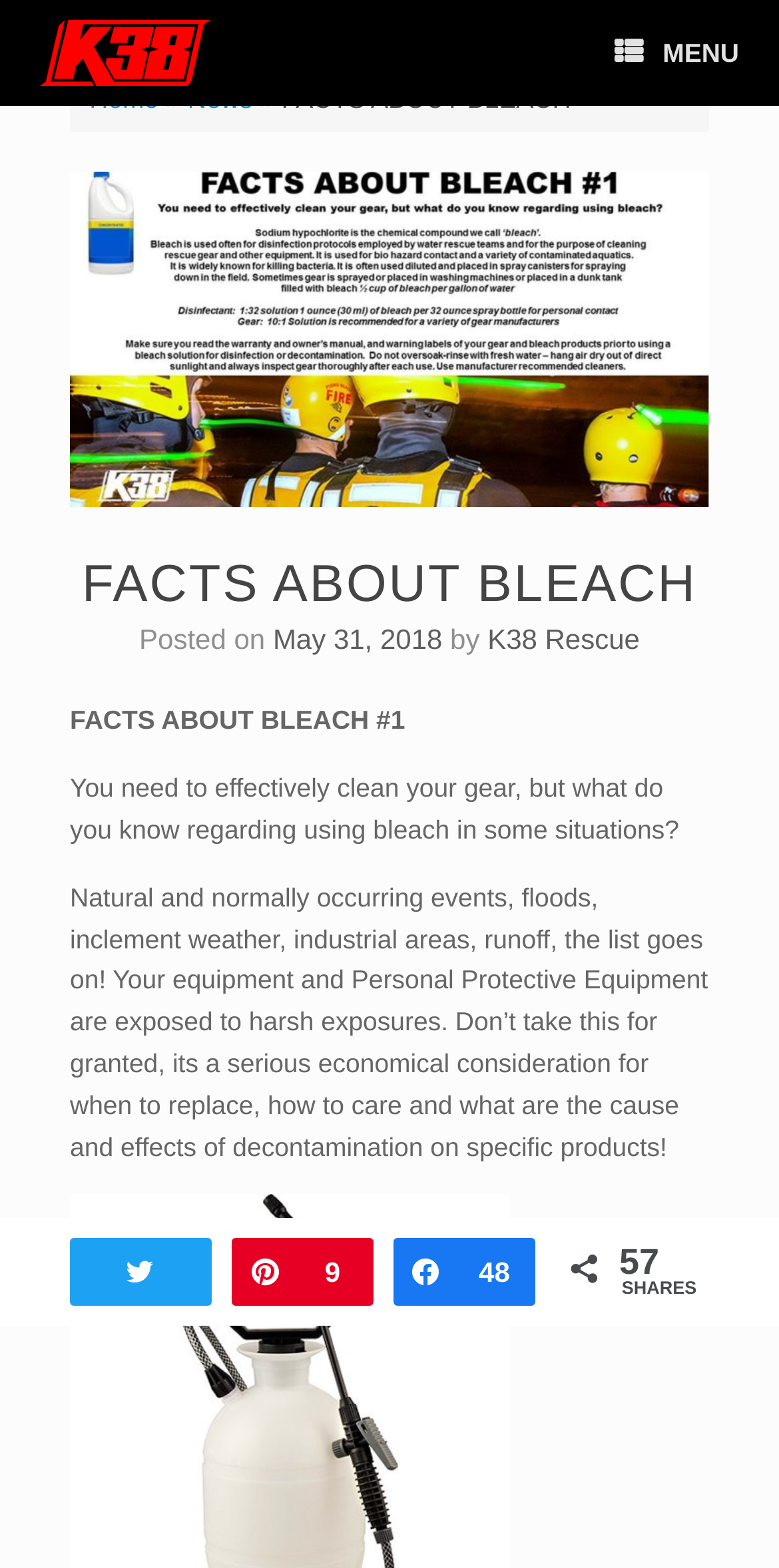Identify the bounding box for the given UI element using the description provided. Coordinates should be in the format (top-left x, top-left y, bottom-right x, bottom-right y) and must be between 0 and 1. Here is the description: delia.foster@nhs.net

None